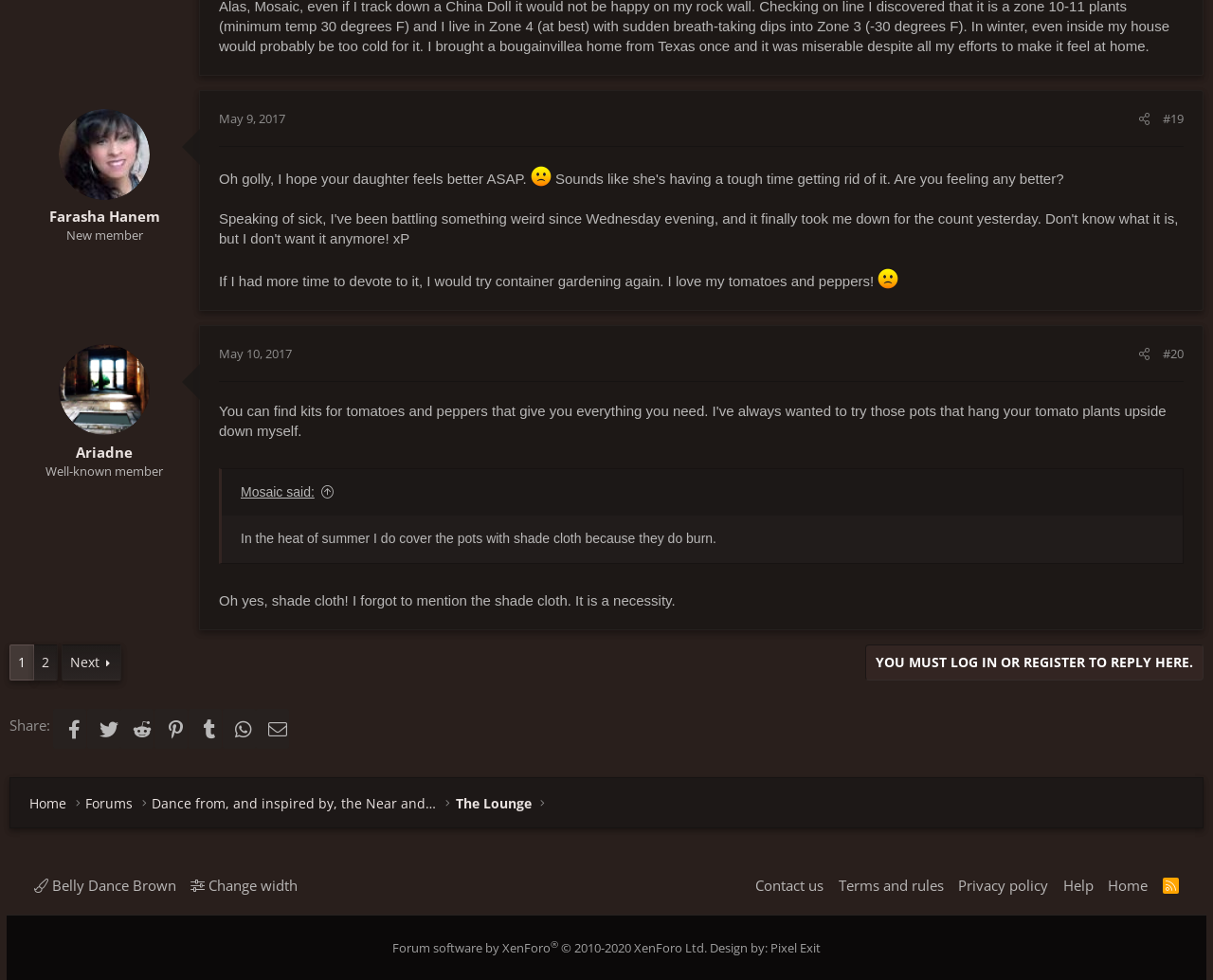What is the date of the second post?
Please provide a comprehensive and detailed answer to the question.

I looked at the second article element and found a link with the text 'May 10, 2017', which is likely the date of the second post.